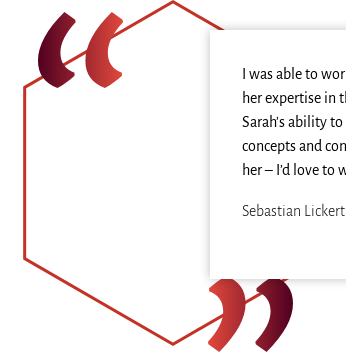What is the tone of the testimonial?
Using the visual information from the image, give a one-word or short-phrase answer.

Positive